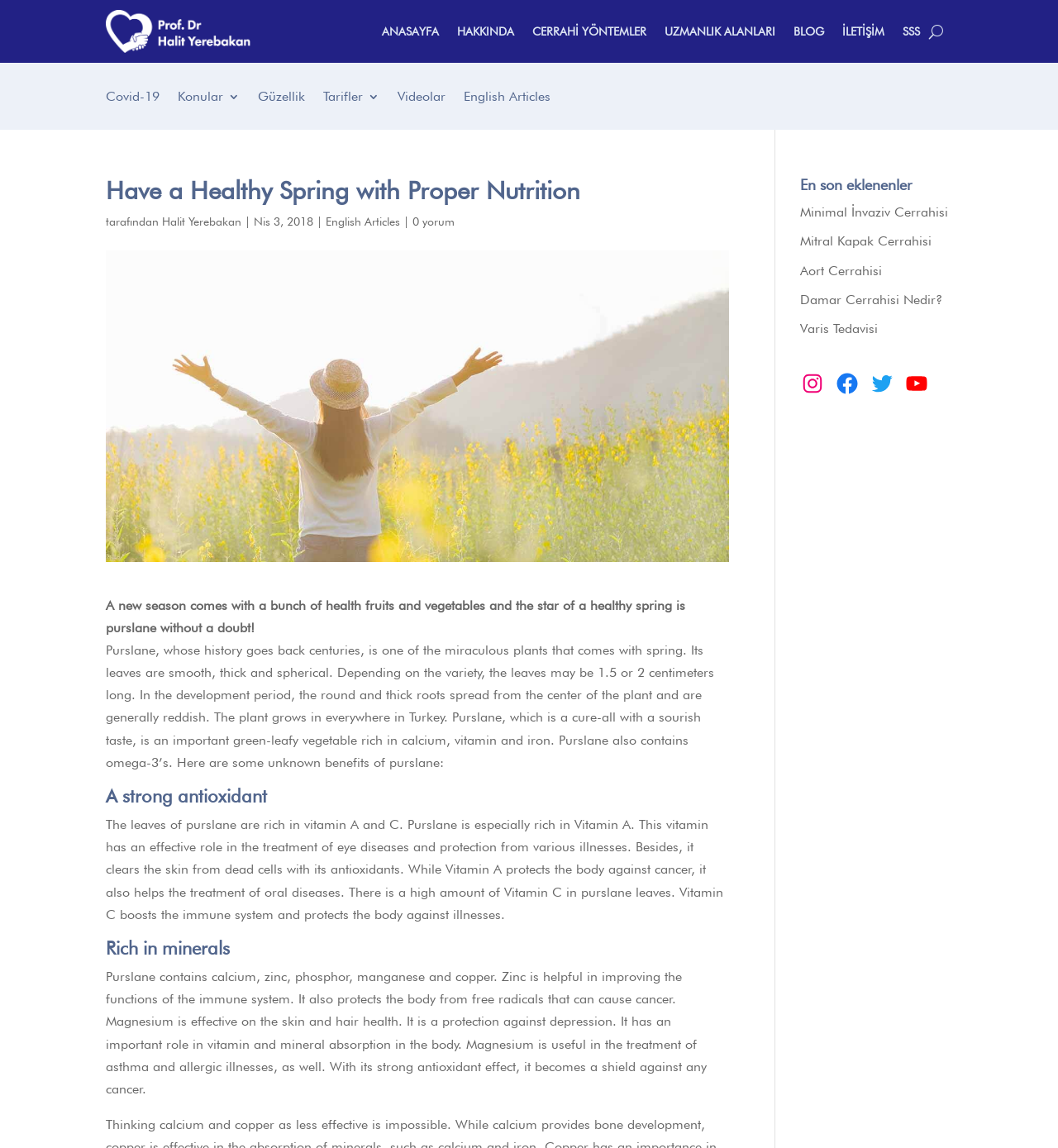Locate the bounding box coordinates of the element that should be clicked to execute the following instruction: "Check the latest updates from the 'En son eklenenler' section".

[0.756, 0.155, 0.9, 0.175]